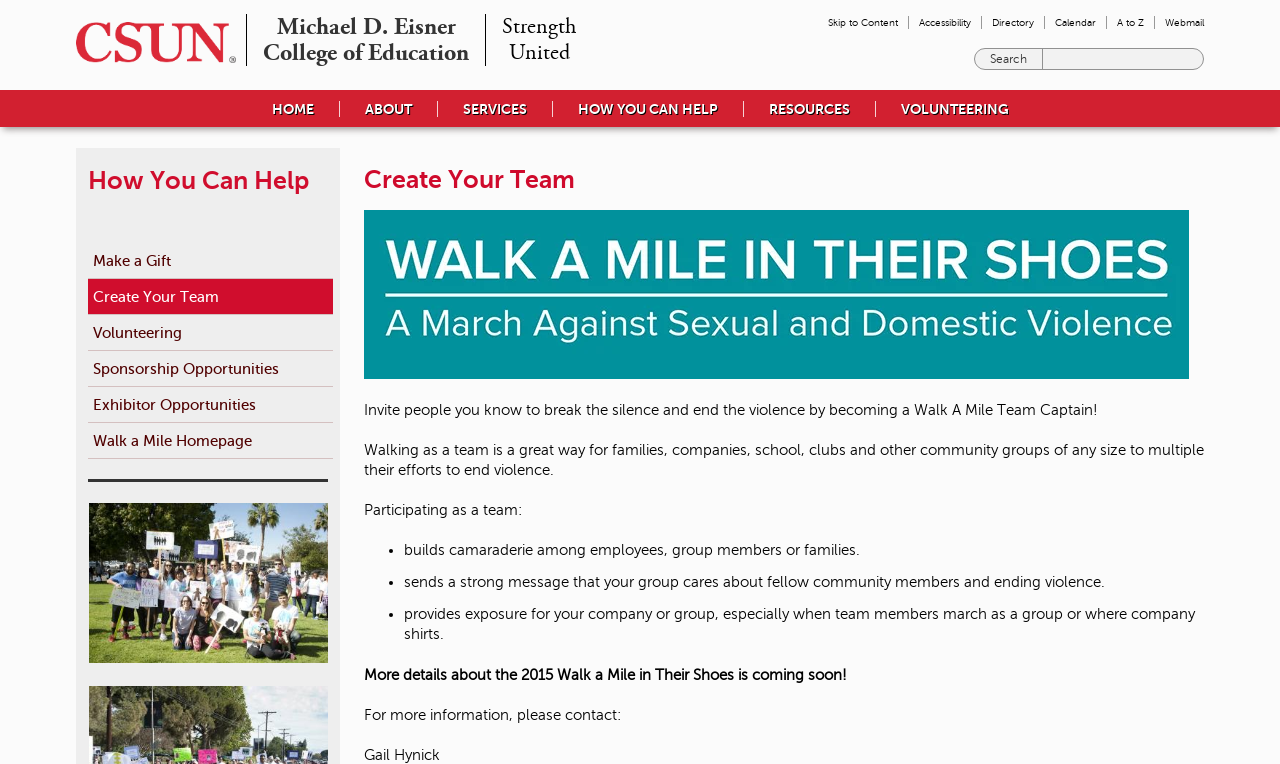Identify and provide the text content of the webpage's primary headline.

Create Your Team